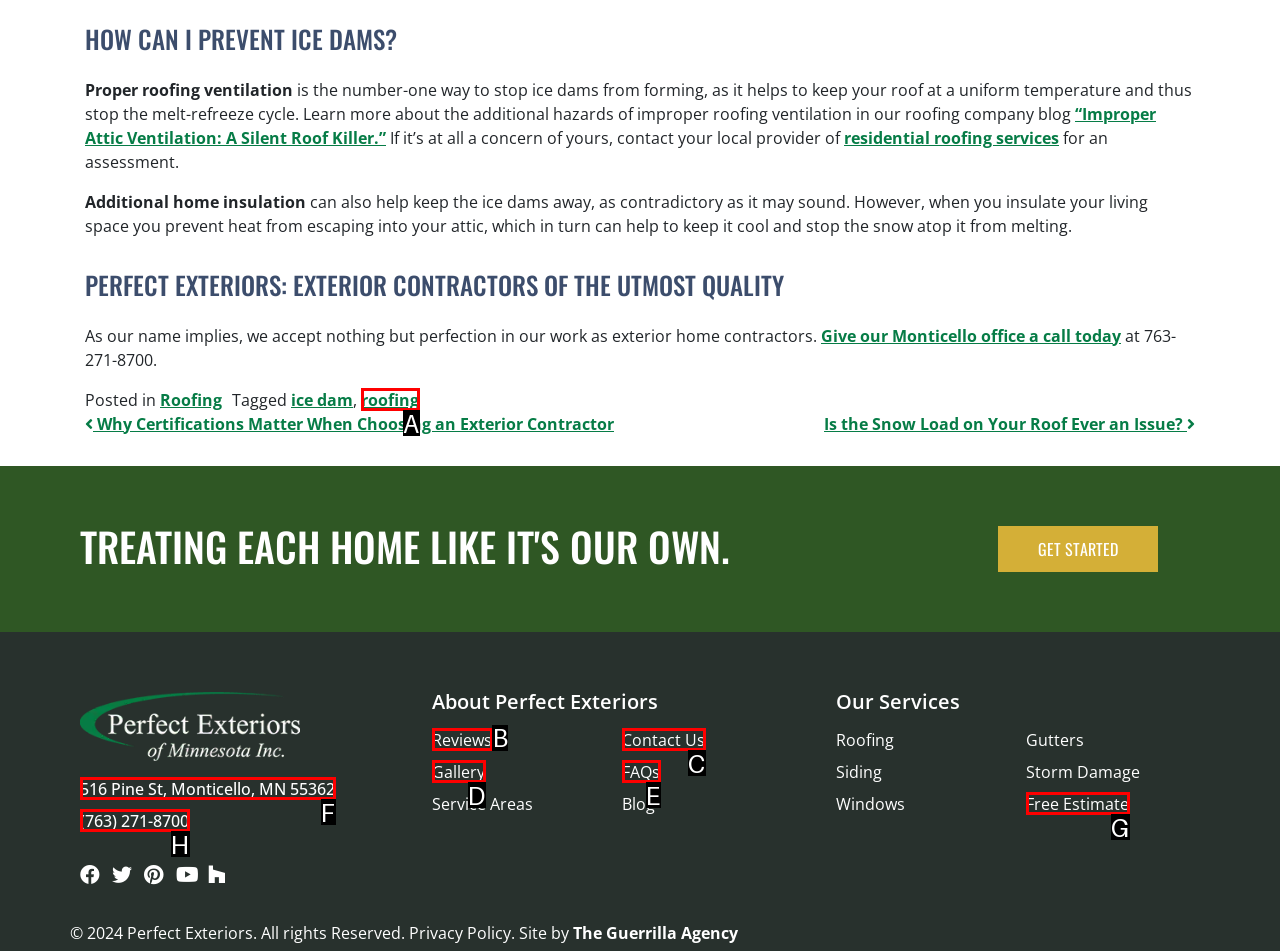Which lettered option should be clicked to achieve the task: View reviews? Choose from the given choices.

B